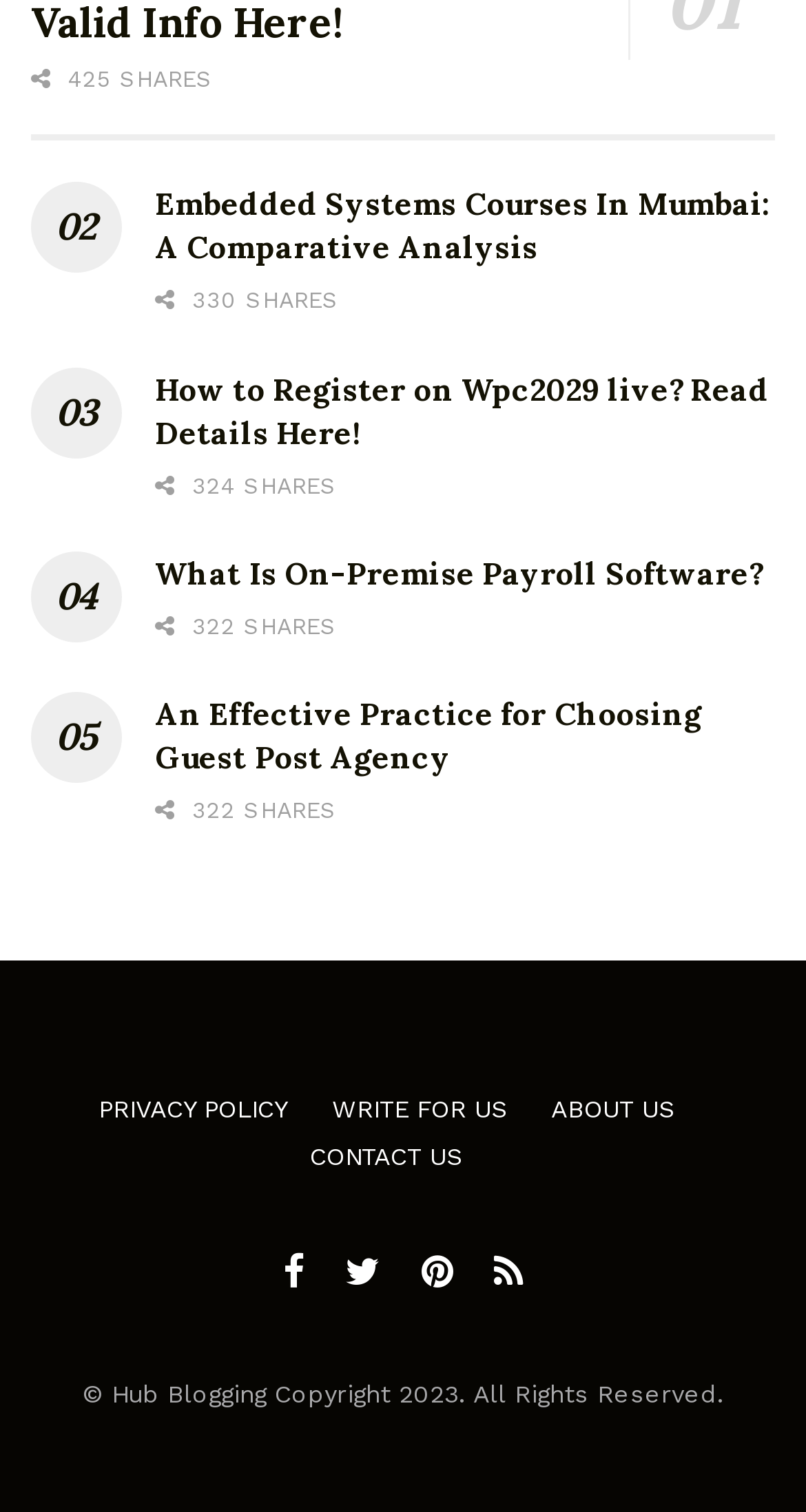Determine the bounding box coordinates for the UI element described. Format the coordinates as (top-left x, top-left y, bottom-right x, bottom-right y) and ensure all values are between 0 and 1. Element description: Write For Us

[0.412, 0.718, 0.629, 0.737]